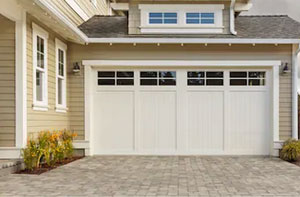Provide a one-word or brief phrase answer to the question:
Is the garage conversion idea focused on functionality only?

No